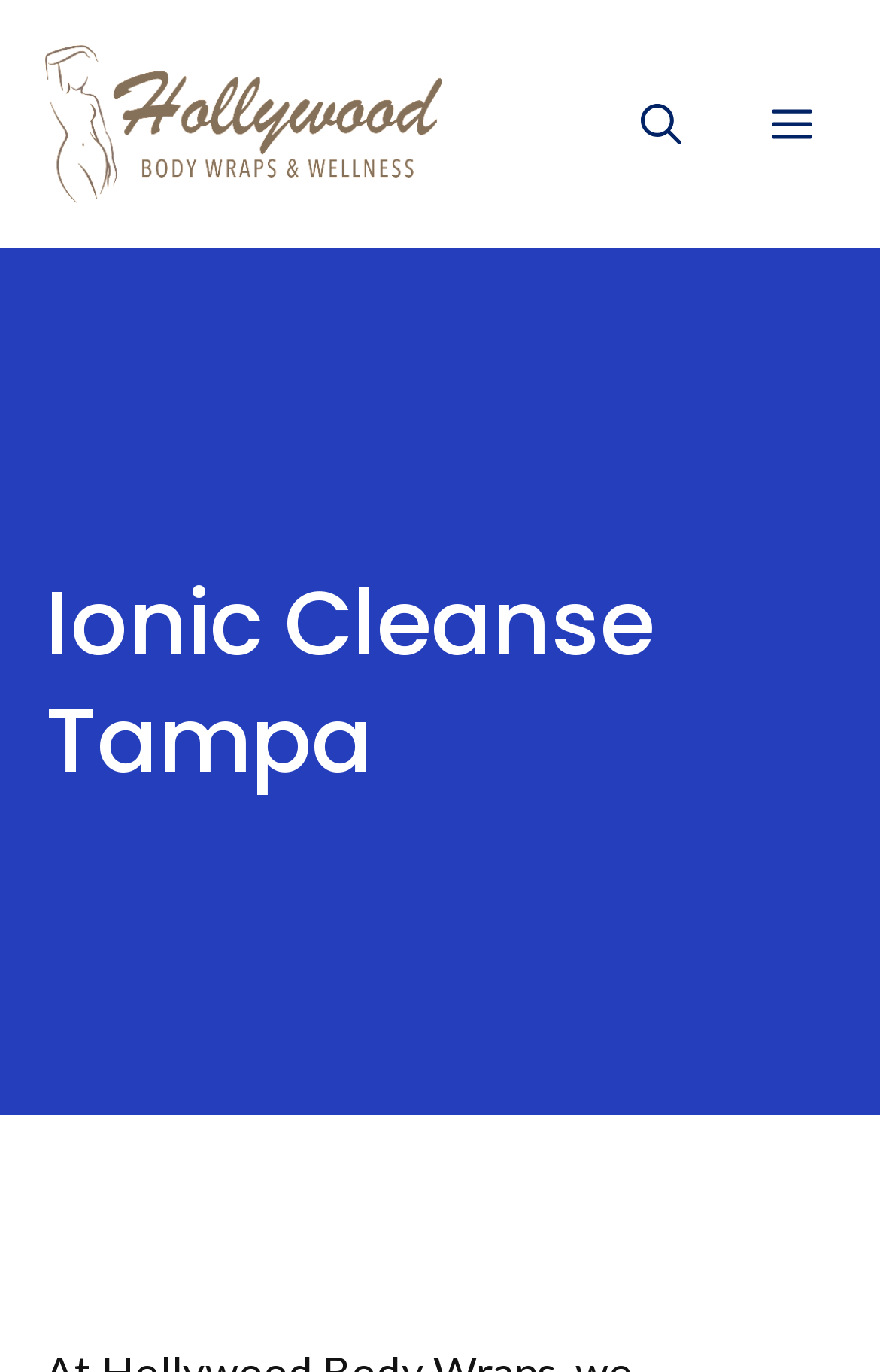Given the description "aria-label="Open search"", provide the bounding box coordinates of the corresponding UI element.

[0.677, 0.016, 0.826, 0.164]